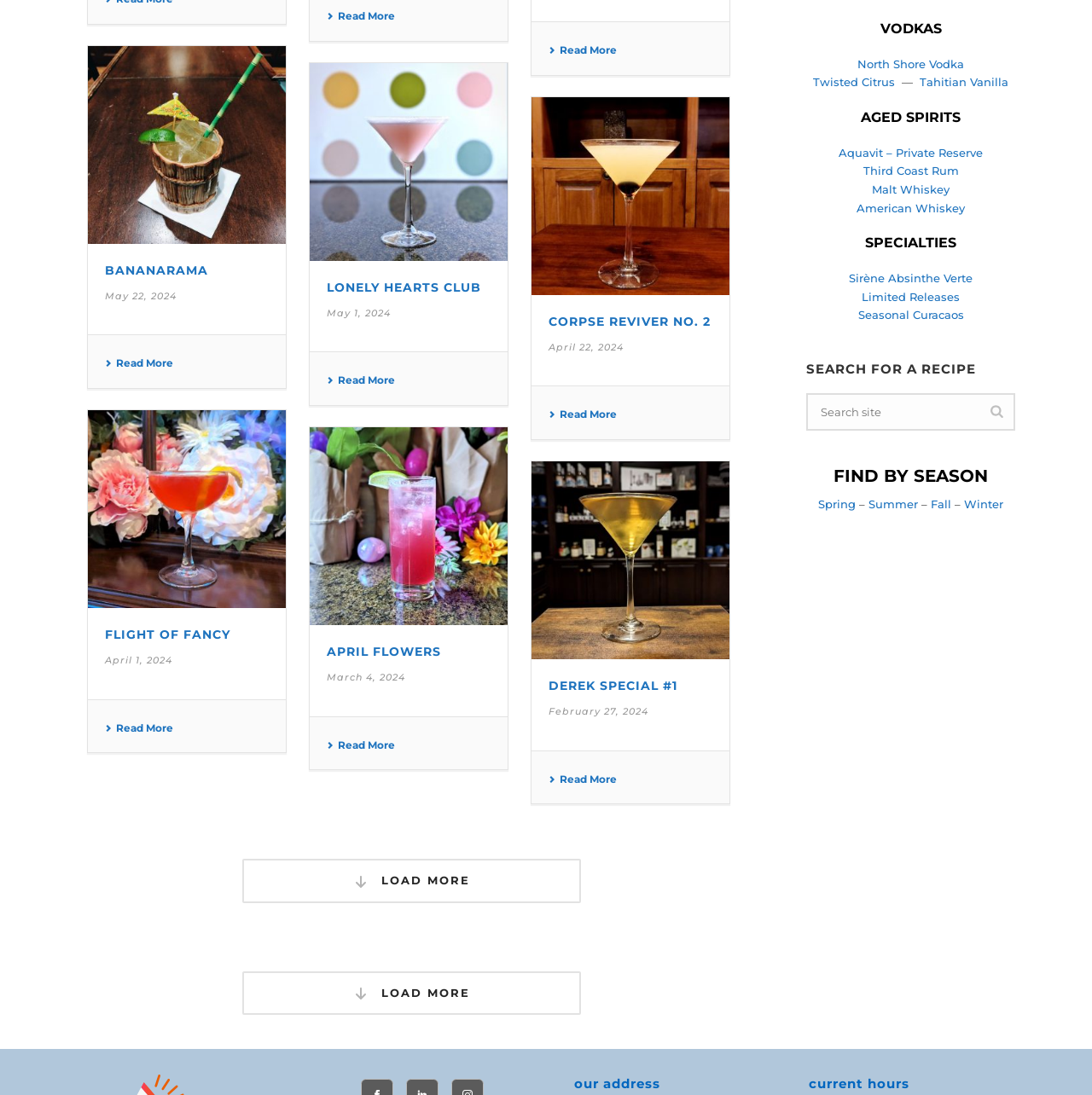Extract the bounding box coordinates for the described element: "CORPSE REVIVER NO. 2". The coordinates should be represented as four float numbers between 0 and 1: [left, top, right, bottom].

[0.502, 0.287, 0.651, 0.301]